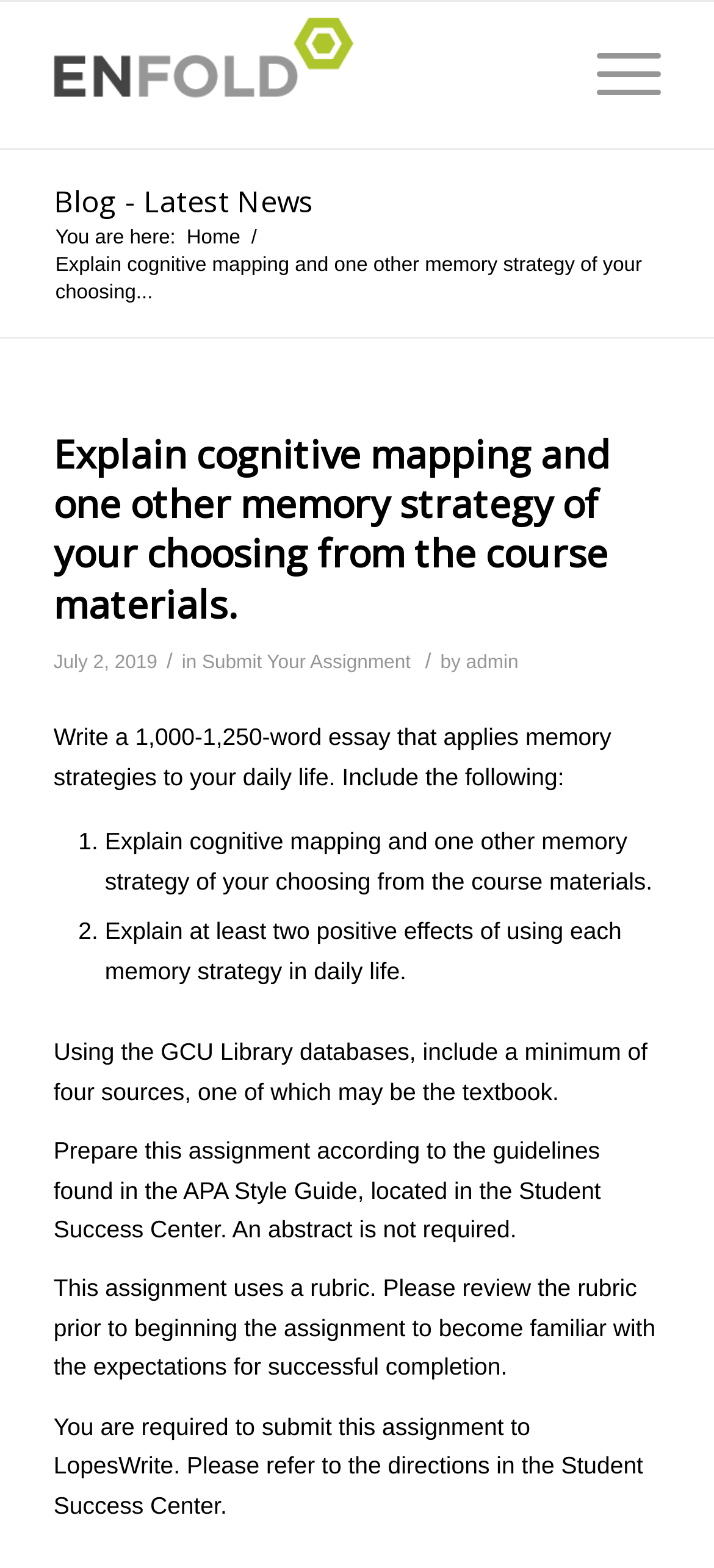Produce an extensive caption that describes everything on the webpage.

This webpage appears to be an assignment submission page for an essay on cognitive mapping and memory strategies. At the top left, there is a link to "Submit Your Essays" accompanied by an image. To the right of this, there is a link to "Menu". Below these, there is a breadcrumb navigation bar with links to "Home" and "Blog - Latest News". 

The main content of the page is an essay prompt, which is divided into several sections. The title of the essay, "Explain cognitive mapping and one other memory strategy of your choosing from the course materials", is displayed prominently at the top. Below this, there is a timestamp indicating that the assignment was posted on July 2, 2019. 

The essay prompt is then outlined in a series of steps, each marked with a numbered list marker. The first step is to explain cognitive mapping and another memory strategy, and the second step is to explain the positive effects of using each strategy in daily life. 

The page also provides additional instructions and guidelines for the assignment, including the requirement to use the GCU Library databases and to follow the APA Style Guide. There is also a note about submitting the assignment to LopesWrite and reviewing the rubric prior to beginning the assignment.